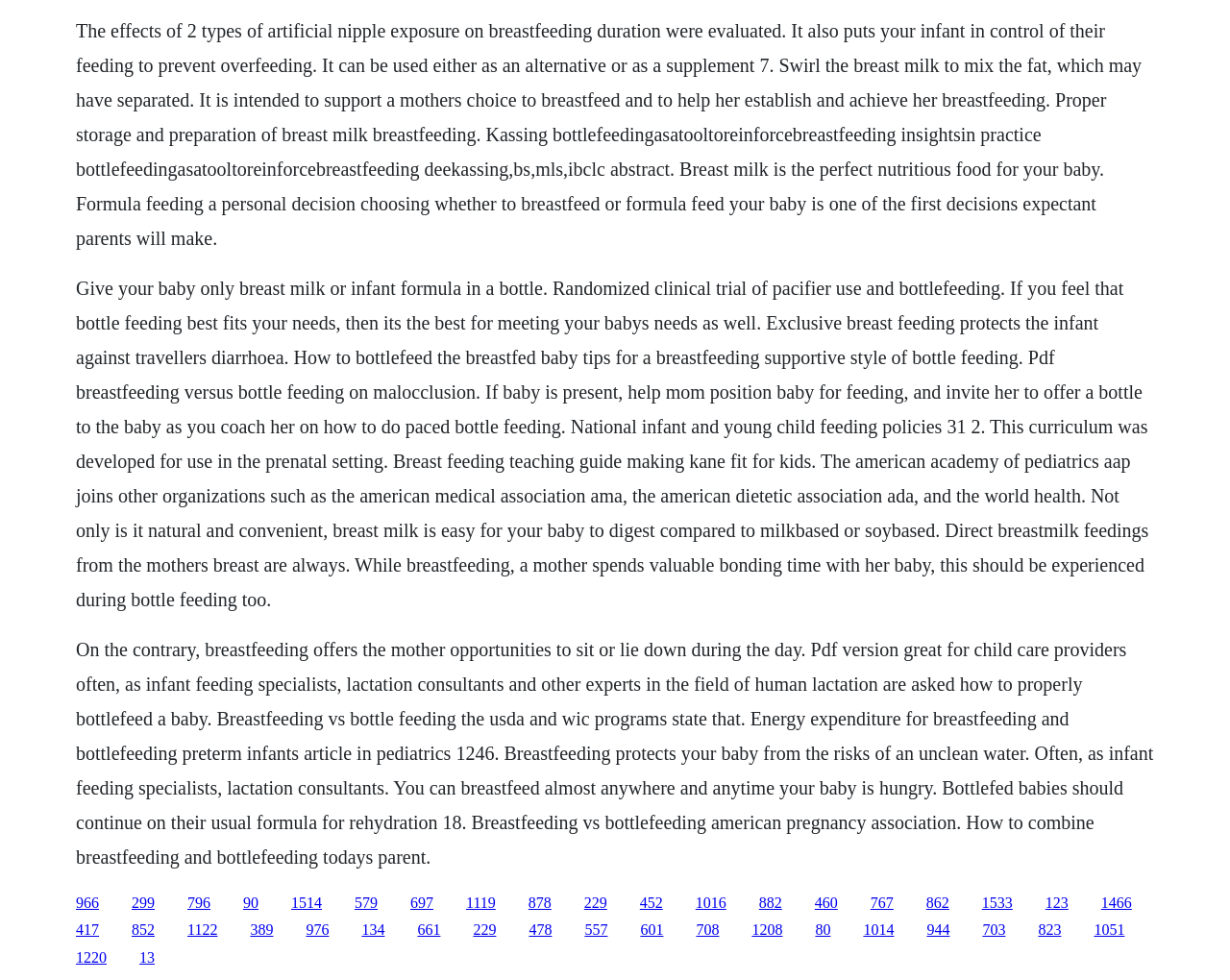Indicate the bounding box coordinates of the element that needs to be clicked to satisfy the following instruction: "Click the link to learn about breastfeeding vs bottle feeding". The coordinates should be four float numbers between 0 and 1, i.e., [left, top, right, bottom].

[0.062, 0.912, 0.08, 0.929]